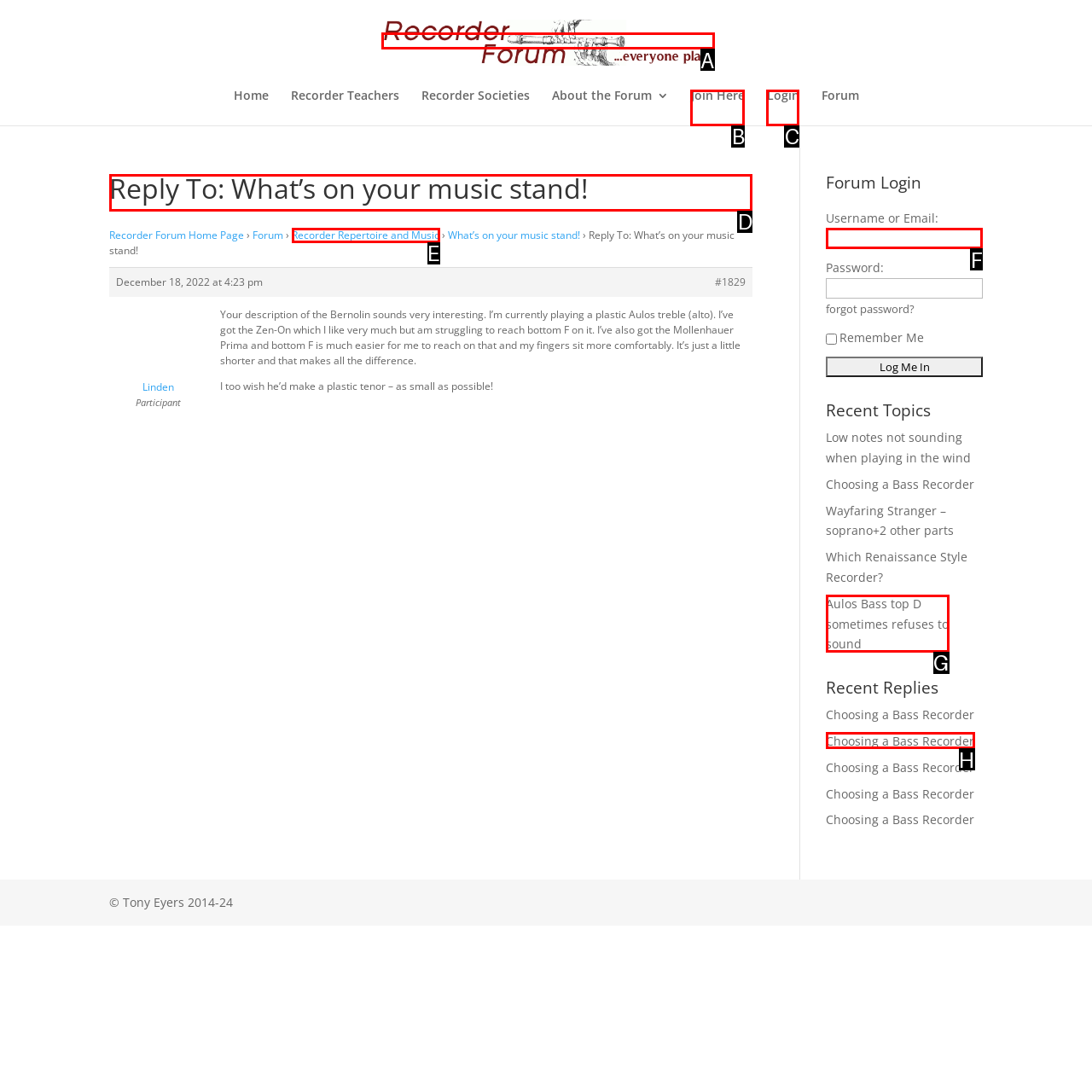Tell me which letter I should select to achieve the following goal: Reply to the 'What’s on your music stand!' topic
Answer with the corresponding letter from the provided options directly.

D